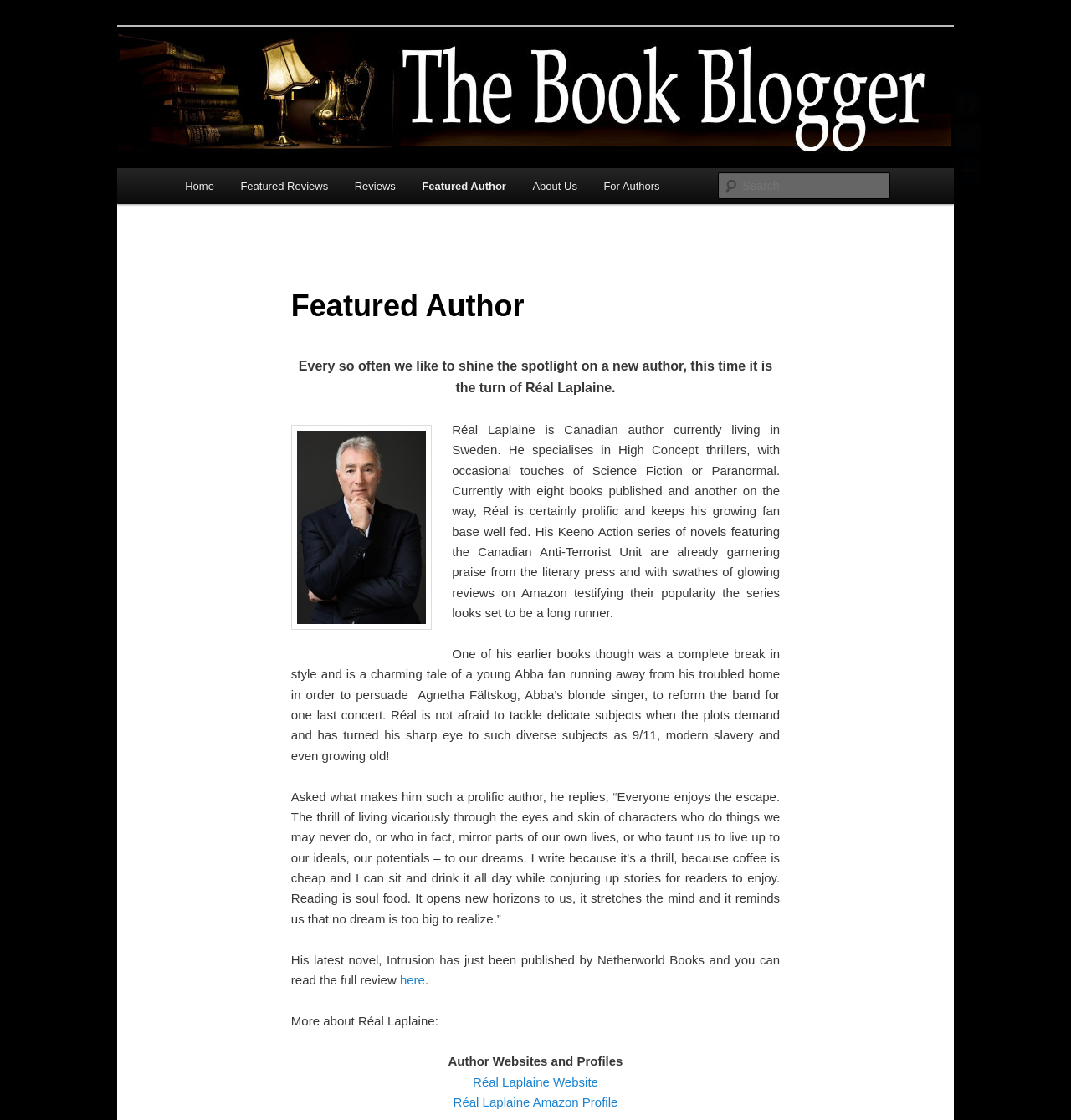Find the bounding box coordinates of the element's region that should be clicked in order to follow the given instruction: "Read more about Réal Laplaine". The coordinates should consist of four float numbers between 0 and 1, i.e., [left, top, right, bottom].

[0.272, 0.905, 0.409, 0.918]